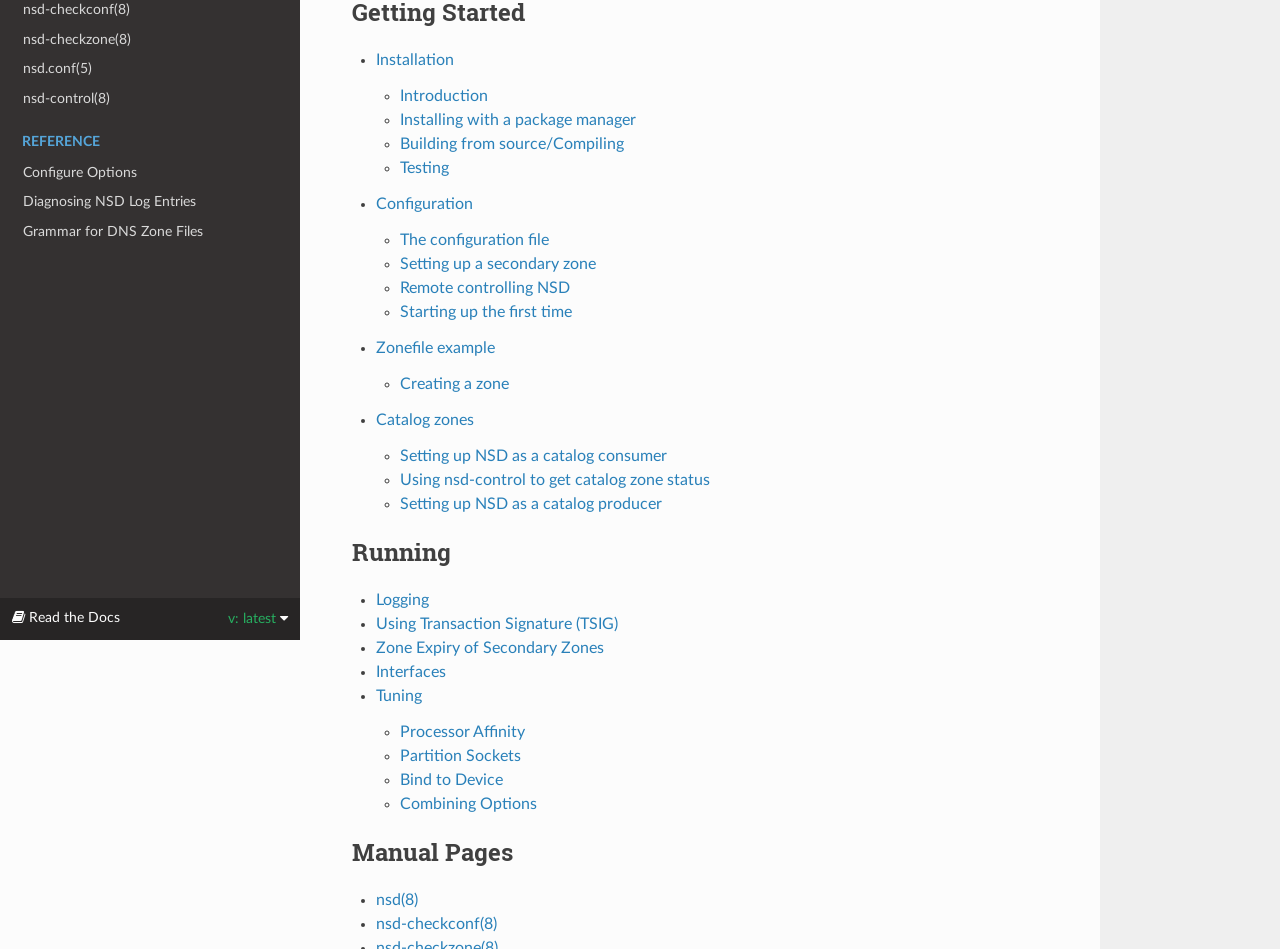Based on the element description The configuration file, identify the bounding box of the UI element in the given webpage screenshot. The coordinates should be in the format (top-left x, top-left y, bottom-right x, bottom-right y) and must be between 0 and 1.

[0.312, 0.244, 0.429, 0.261]